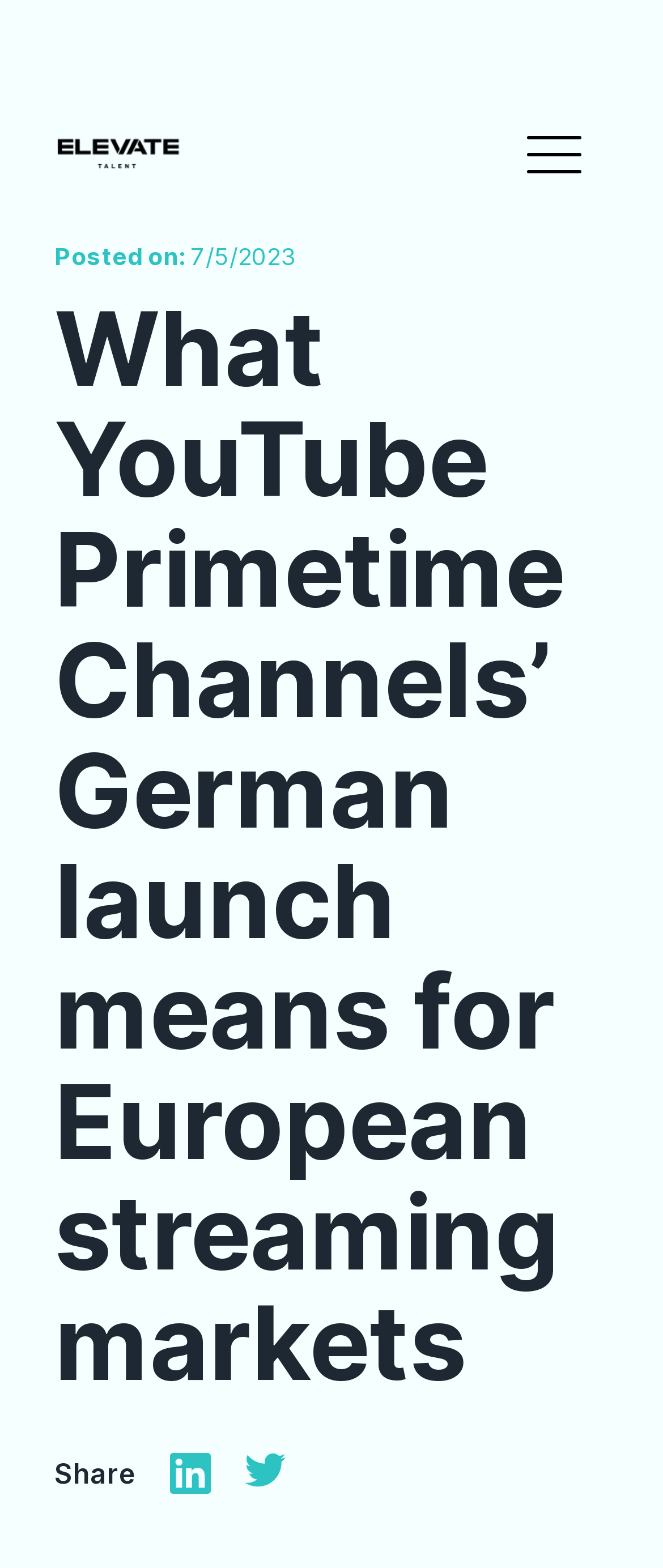Given the description "parent_node: Services name="Home"", determine the bounding box of the corresponding UI element.

[0.082, 0.088, 0.274, 0.109]